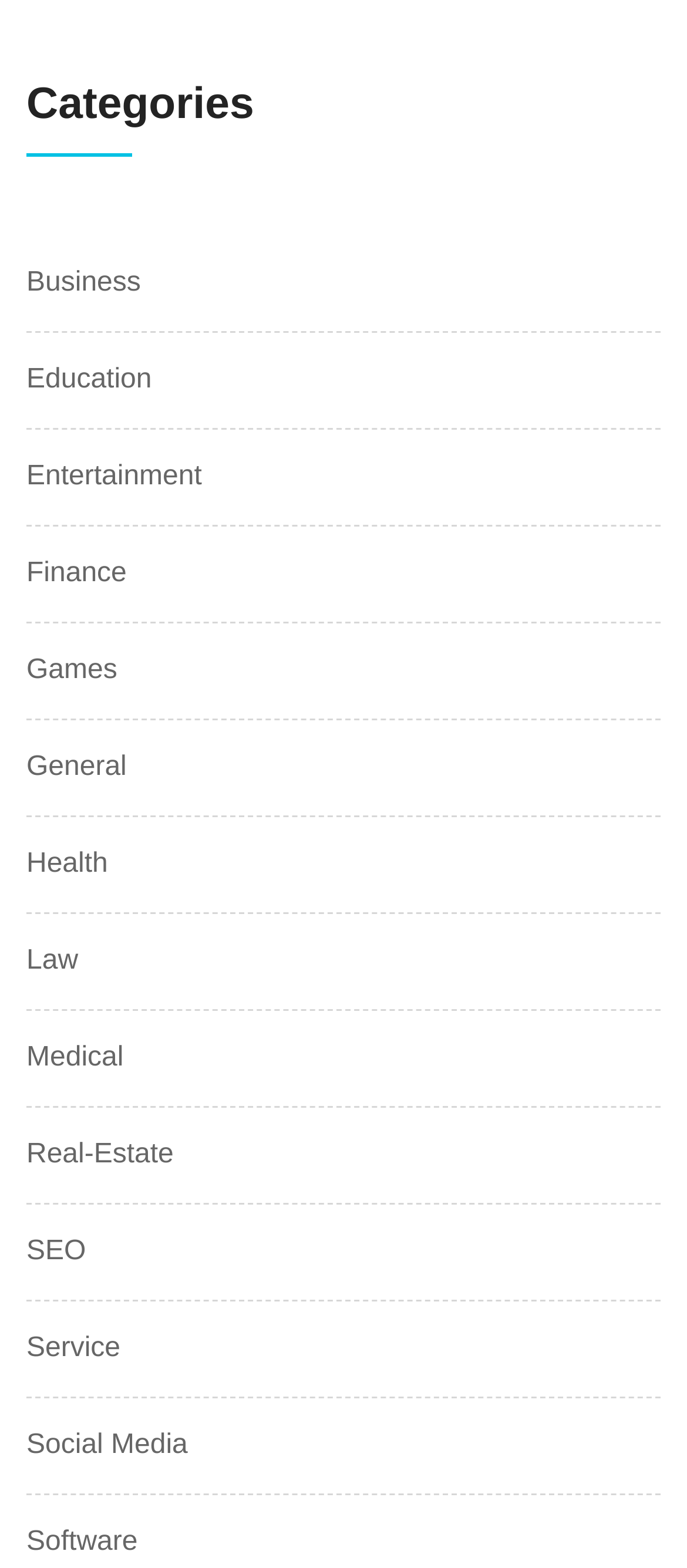Identify the bounding box coordinates of the clickable region required to complete the instruction: "Visit Games section". The coordinates should be given as four float numbers within the range of 0 and 1, i.e., [left, top, right, bottom].

[0.038, 0.414, 0.171, 0.441]